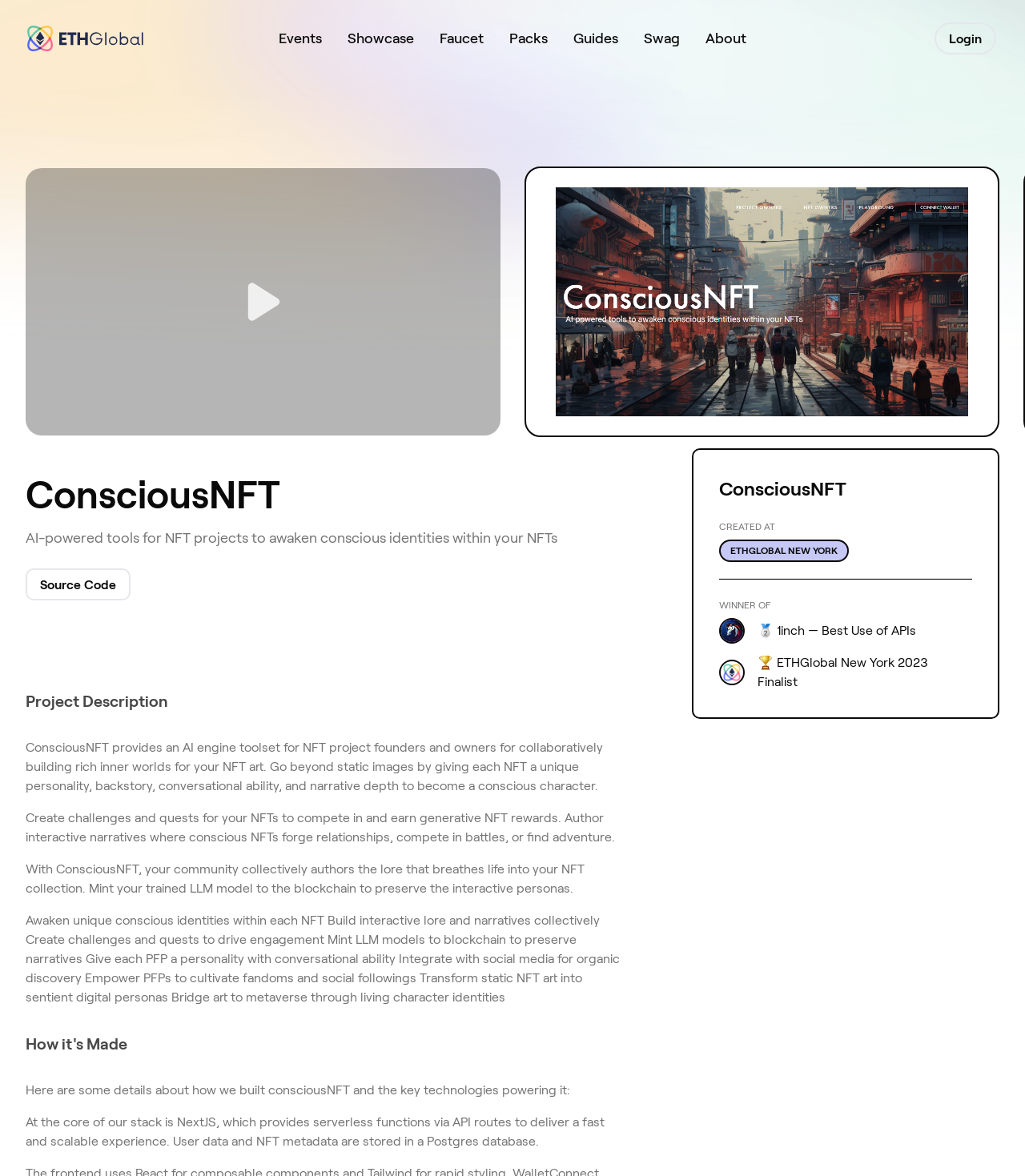Please find the bounding box coordinates of the element that you should click to achieve the following instruction: "Click on the 'Login' button". The coordinates should be presented as four float numbers between 0 and 1: [left, top, right, bottom].

[0.912, 0.019, 0.972, 0.046]